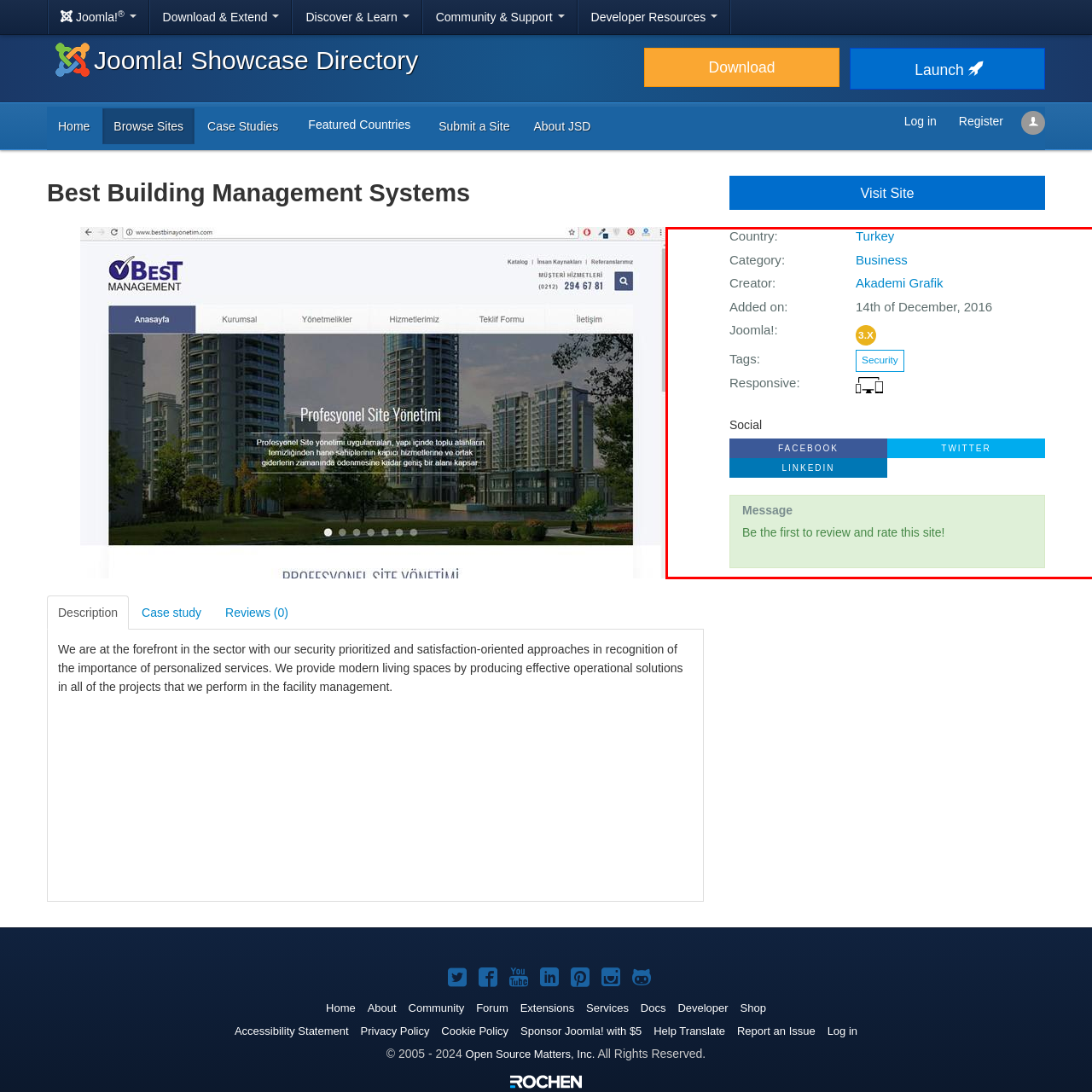Concentrate on the image bordered by the red line and give a one-word or short phrase answer to the following question:
How many social media links are available for further engagement?

Three